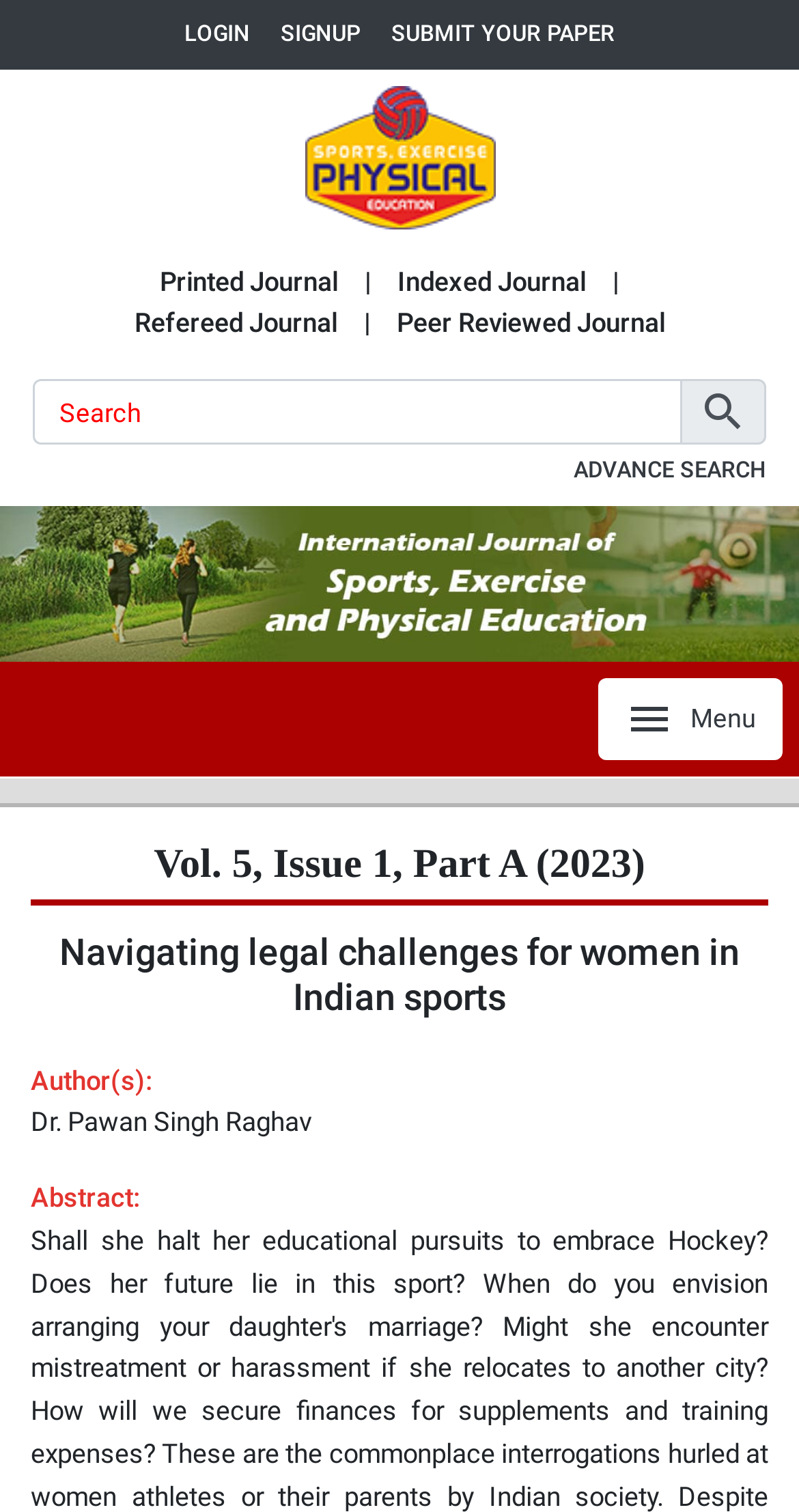Respond to the following query with just one word or a short phrase: 
Who is the author of the article?

Dr. Pawan Singh Raghav